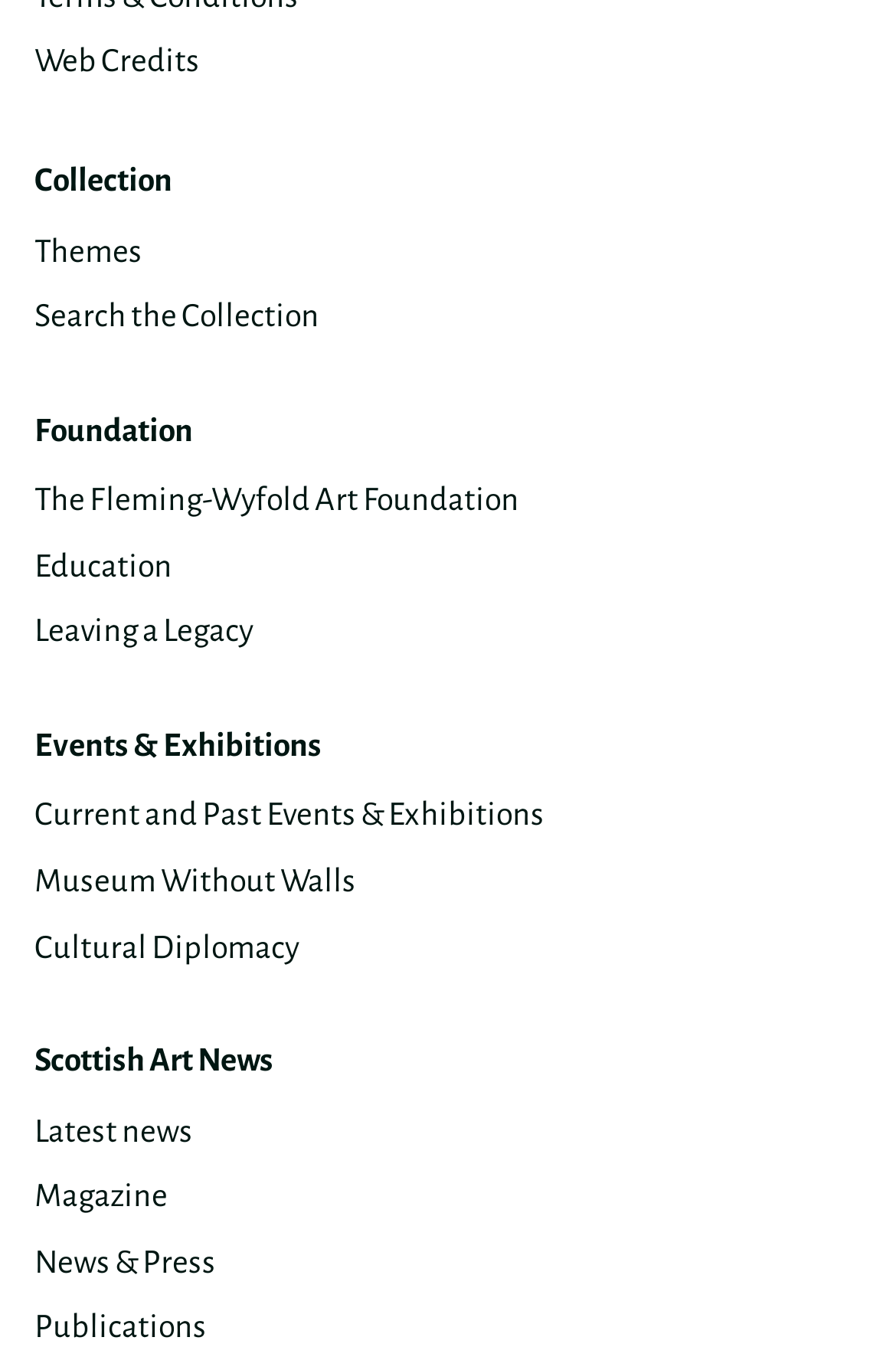Answer the question using only a single word or phrase: 
What is the main category of the collection?

Art